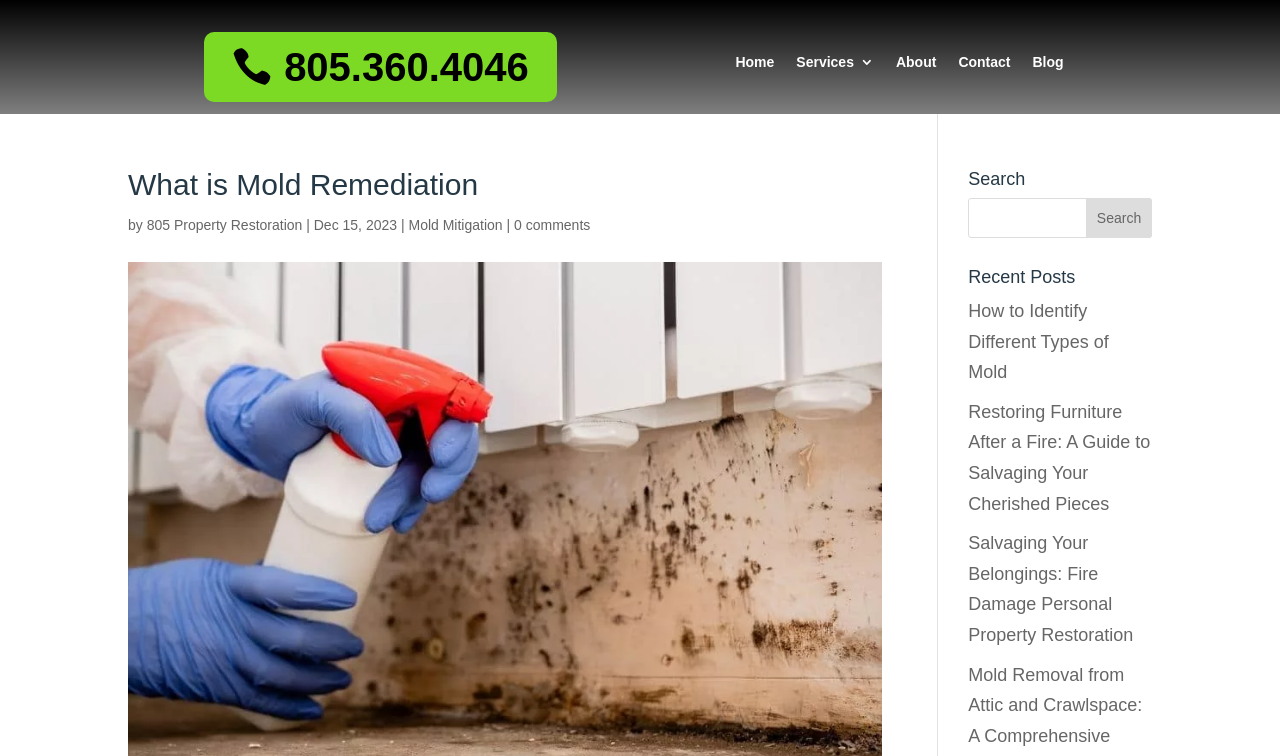How many recent posts are listed?
We need a detailed and meticulous answer to the question.

I looked at the 'Recent Posts' section and counted the number of links, which are 'How to Identify Different Types of Mold', 'Restoring Furniture After a Fire: A Guide to Salvaging Your Cherished Pieces', and 'Salvaging Your Belongings: Fire Damage Personal Property Restoration', totaling 3 recent posts.